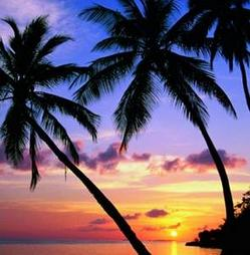Use a single word or phrase to answer the question:
What state is often associated with the idyllic lifestyle depicted in the image?

Florida